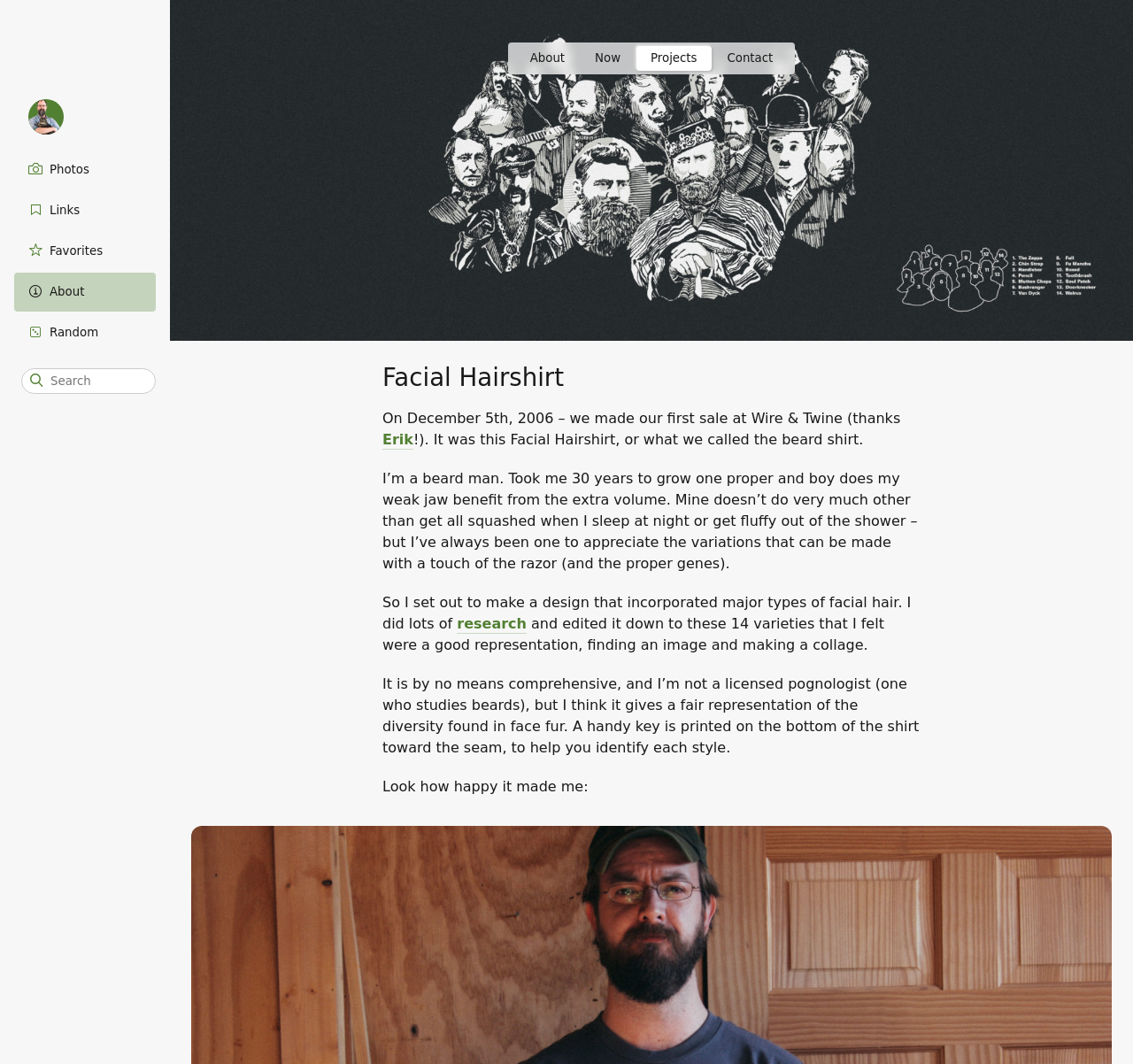Respond to the question below with a single word or phrase:
What is the author's emotional response to the Facial Hairshirt?

Happy